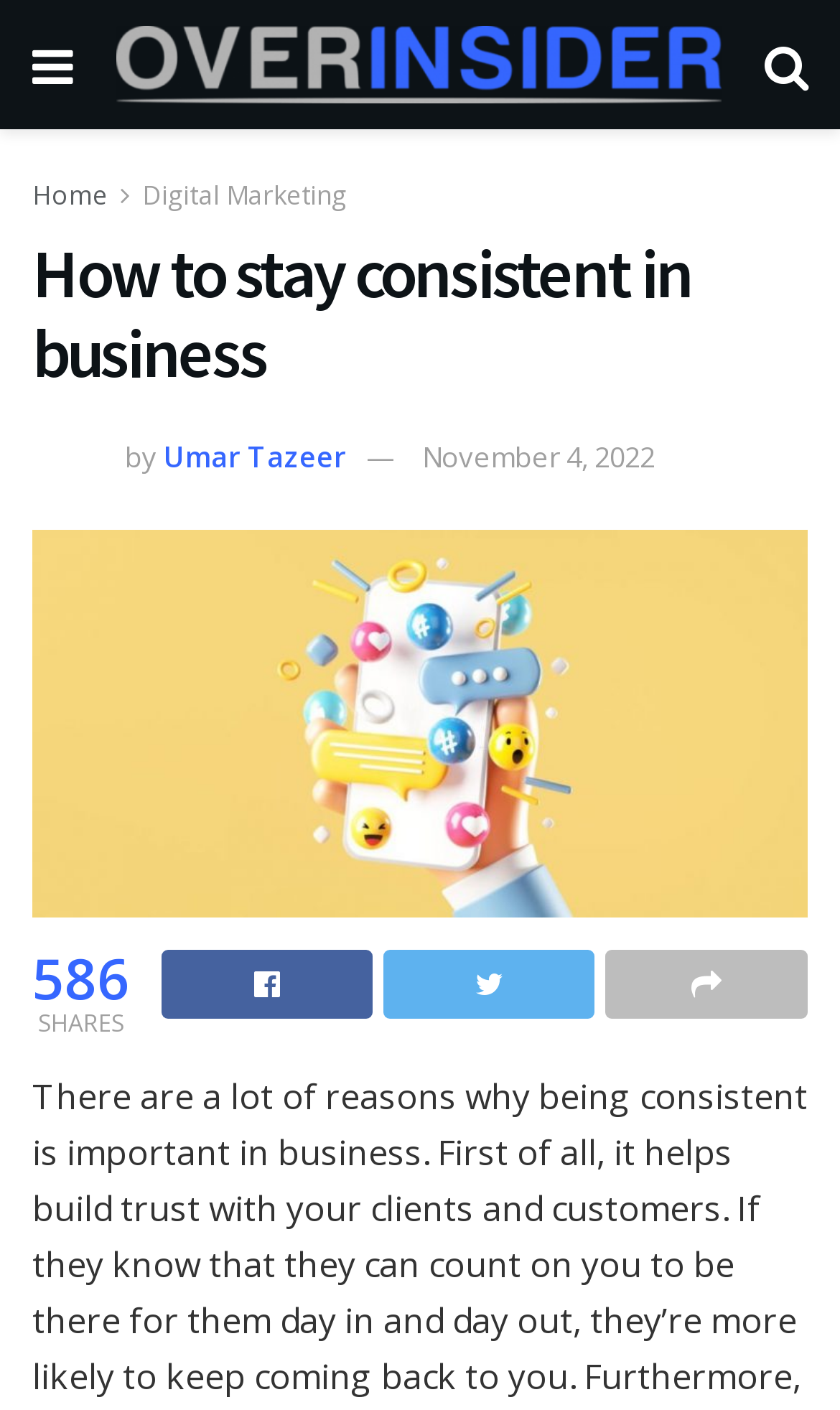What is the date of publication of this article? Refer to the image and provide a one-word or short phrase answer.

November 4, 2022